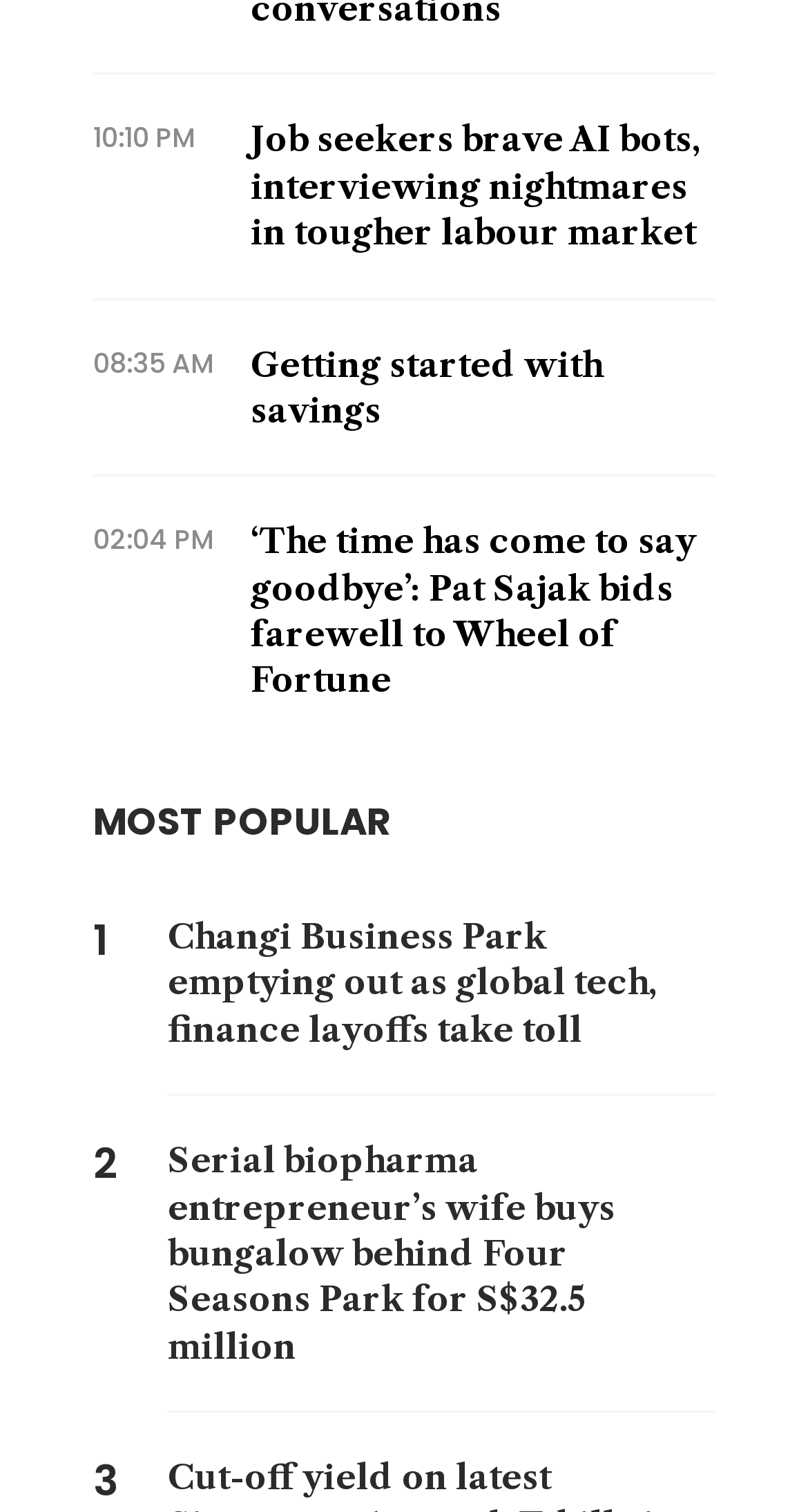Determine the coordinates of the bounding box that should be clicked to complete the instruction: "read about Changi Business Park". The coordinates should be represented by four float numbers between 0 and 1: [left, top, right, bottom].

[0.208, 0.299, 0.885, 0.391]